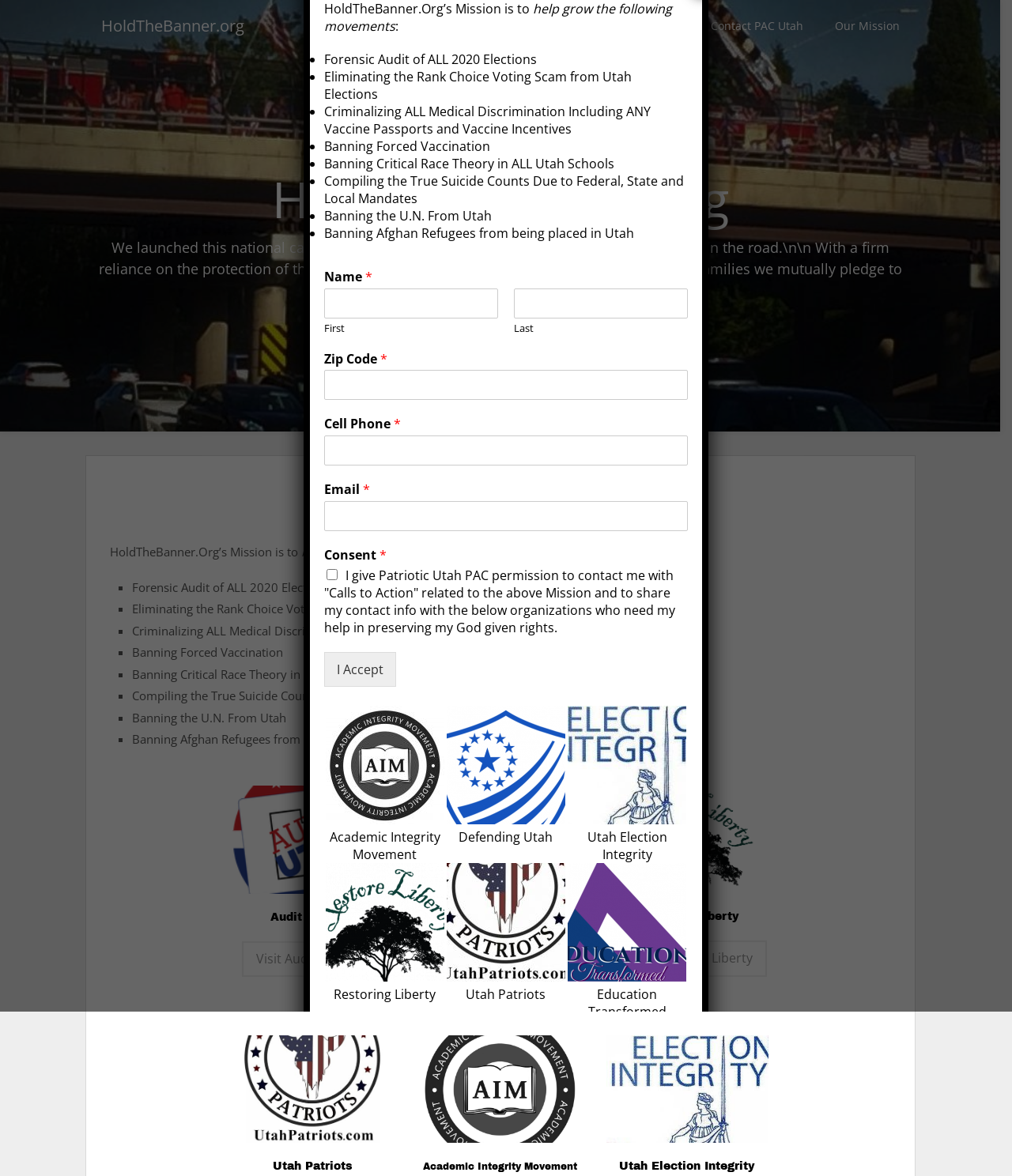Describe every aspect of the webpage comprehensively.

The webpage is for HoldTheBanner.org, a national campaign launched in American Fork, Utah. At the top of the page, there are three links: "HoldTheBanner.org", "Contact PAC Utah", and "Our Mission". Below these links, there is a brief description of the campaign's purpose, which is to defend America's freedom, peace, and families.

The main content of the page is divided into sections, each with a heading and a list of bullet points. The first section is "Our Mission", which outlines the campaign's goals, including forensic audits of all 2020 elections, eliminating rank-choice voting scams, criminalizing medical discrimination, and banning forced vaccination, among others.

Below the "Our Mission" section, there are three columns, each with a heading and a link to a related website. The headings are "Audit the Vote", "Education Transformed", and "Restoring Liberty". Each column has a figure or image below the heading.

Further down the page, there is a modal dialog box with a form to submit contact information and consent to receive "Calls to Action" related to the campaign's mission. The form includes fields for name, zip code, cell phone number, email, and consent. There is also a checkbox to agree to share contact information with other organizations.

The page also features a gallery of images with captions, including "Academic Integrity Movement", "Defending Utah", and "Utah Election Integrity".